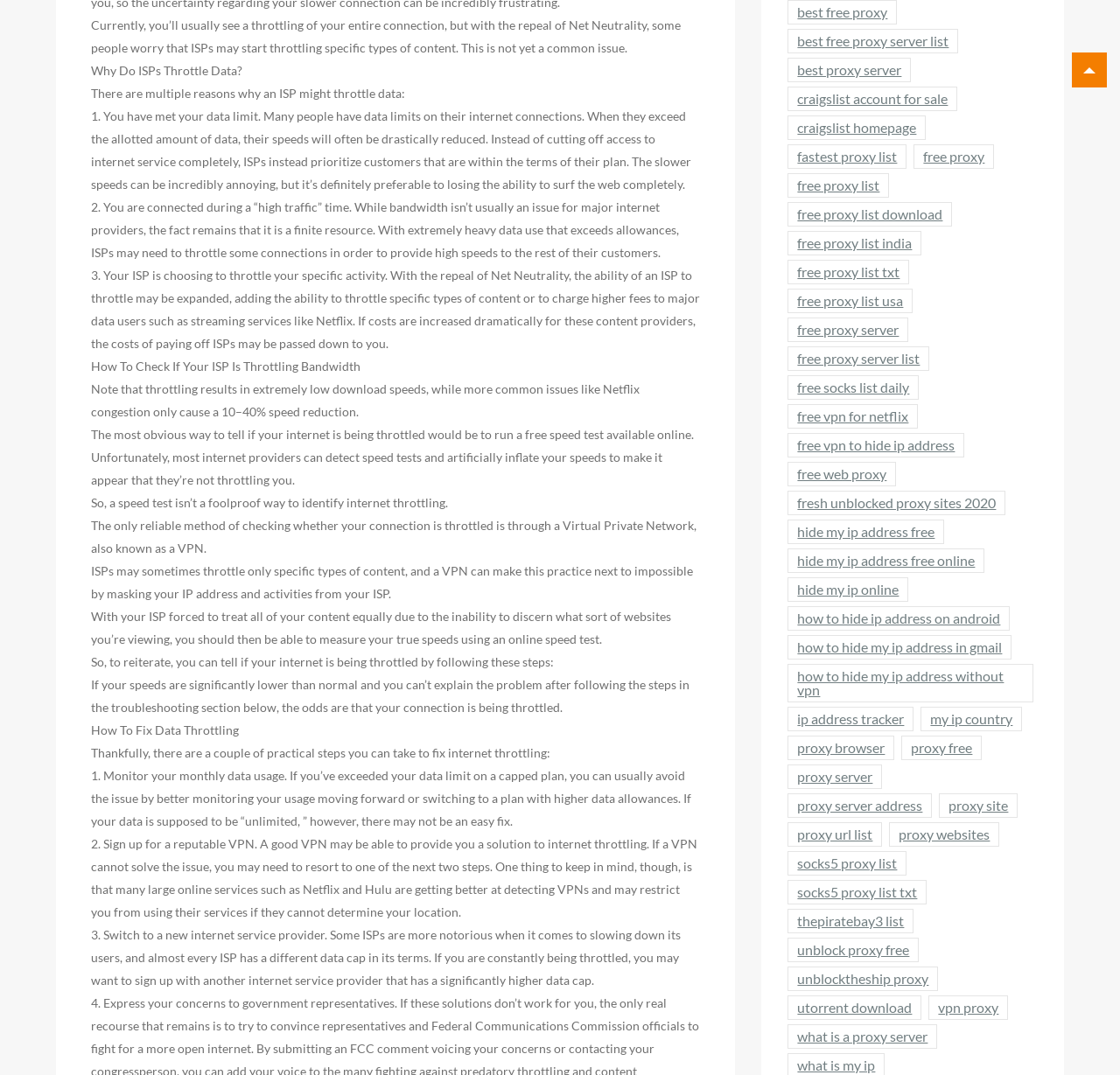Identify the bounding box coordinates of the clickable region to carry out the given instruction: "Click on the link 'How To Check If Your ISP Is Throttling Bandwidth'".

[0.081, 0.334, 0.322, 0.348]